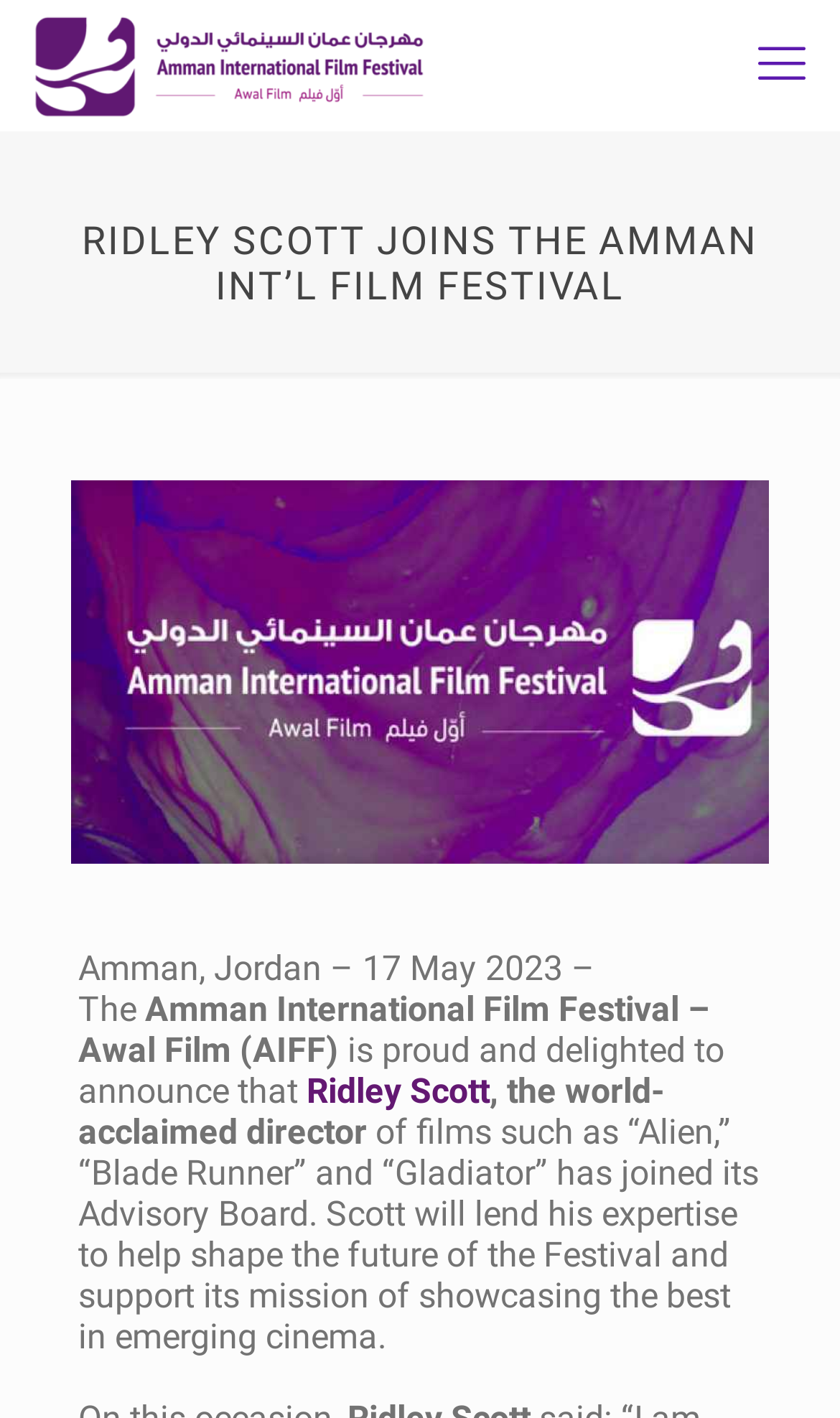Where is the Amman International Film Festival located?
Refer to the image and give a detailed answer to the question.

The webpage mentions that the Amman International Film Festival is located in Amman, Jordan, as indicated by the text 'Amman, Jordan – 17 May 2023'.